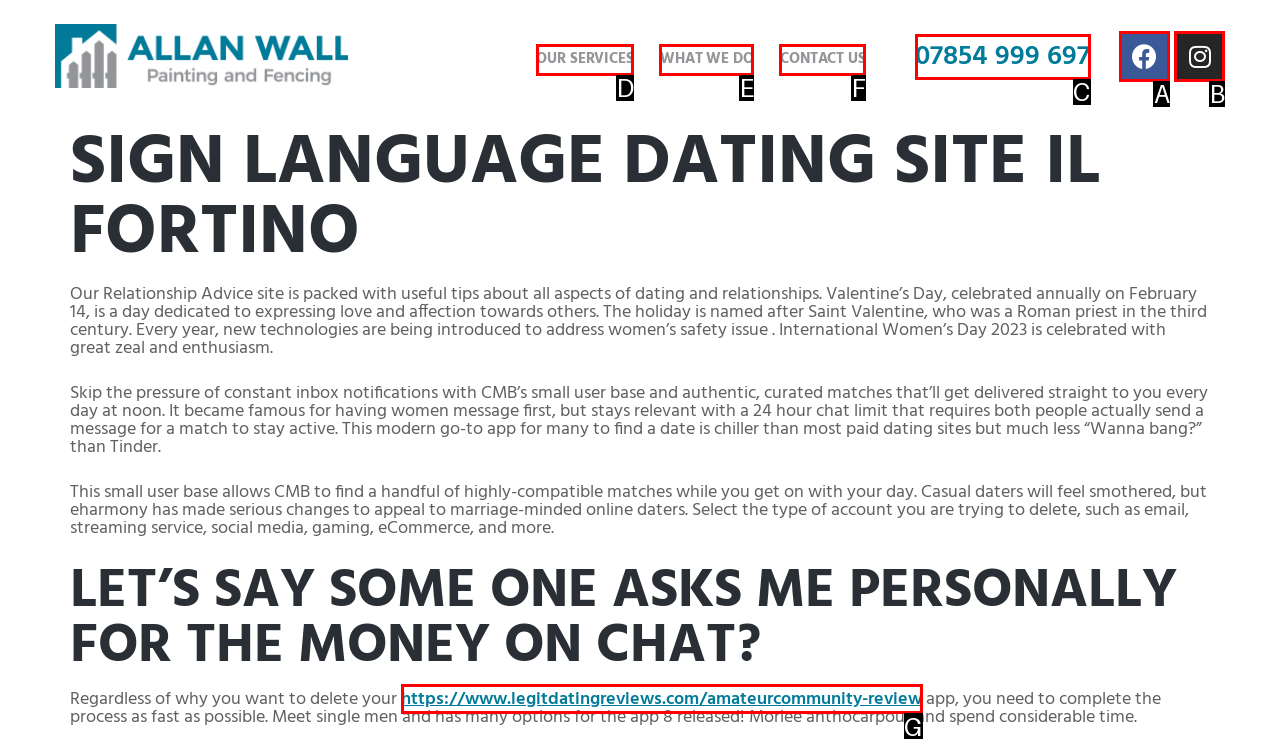Based on the description: Contact Us, identify the matching lettered UI element.
Answer by indicating the letter from the choices.

F